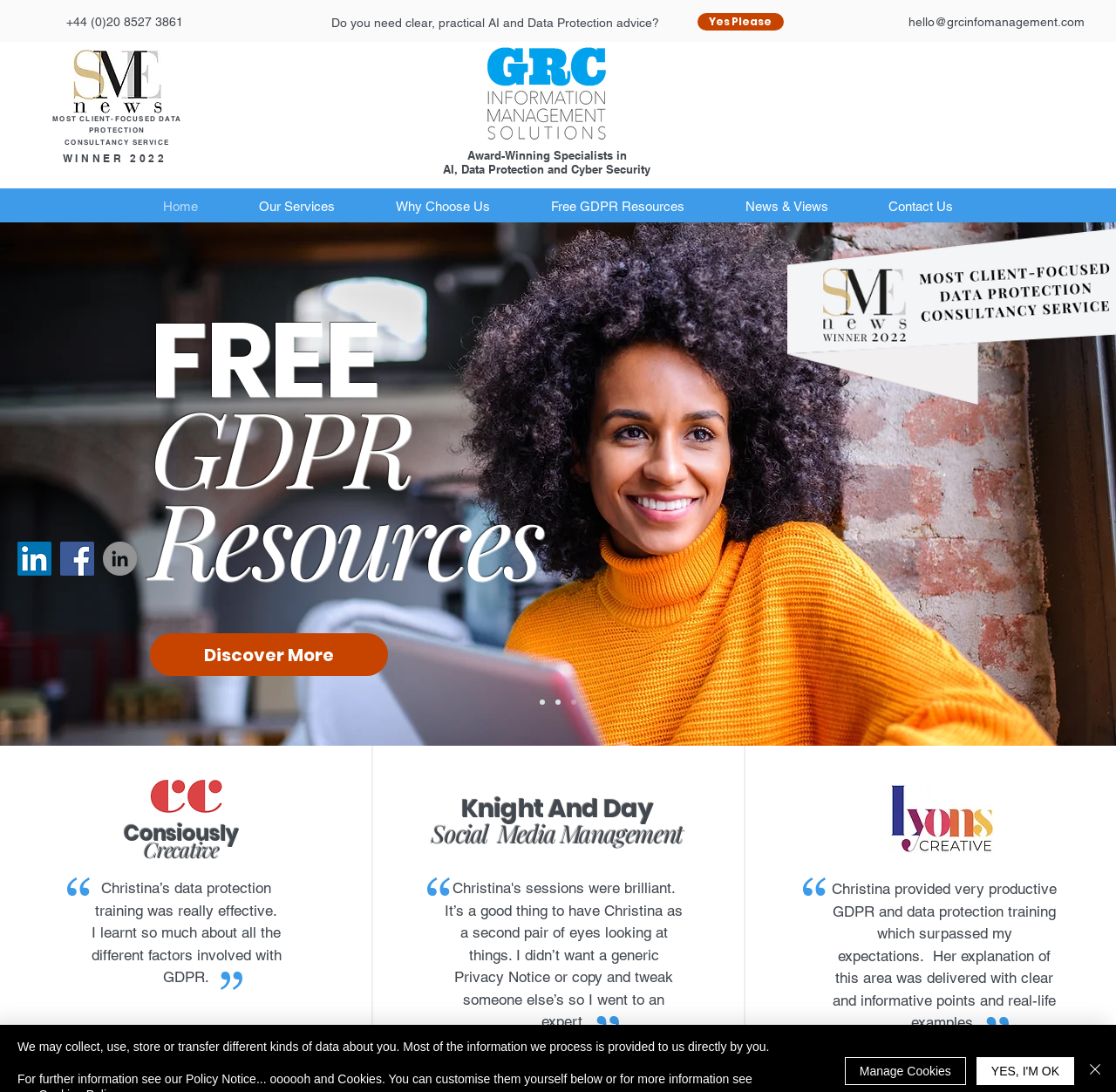Please find the bounding box coordinates of the section that needs to be clicked to achieve this instruction: "Call the phone number".

[0.06, 0.014, 0.164, 0.026]